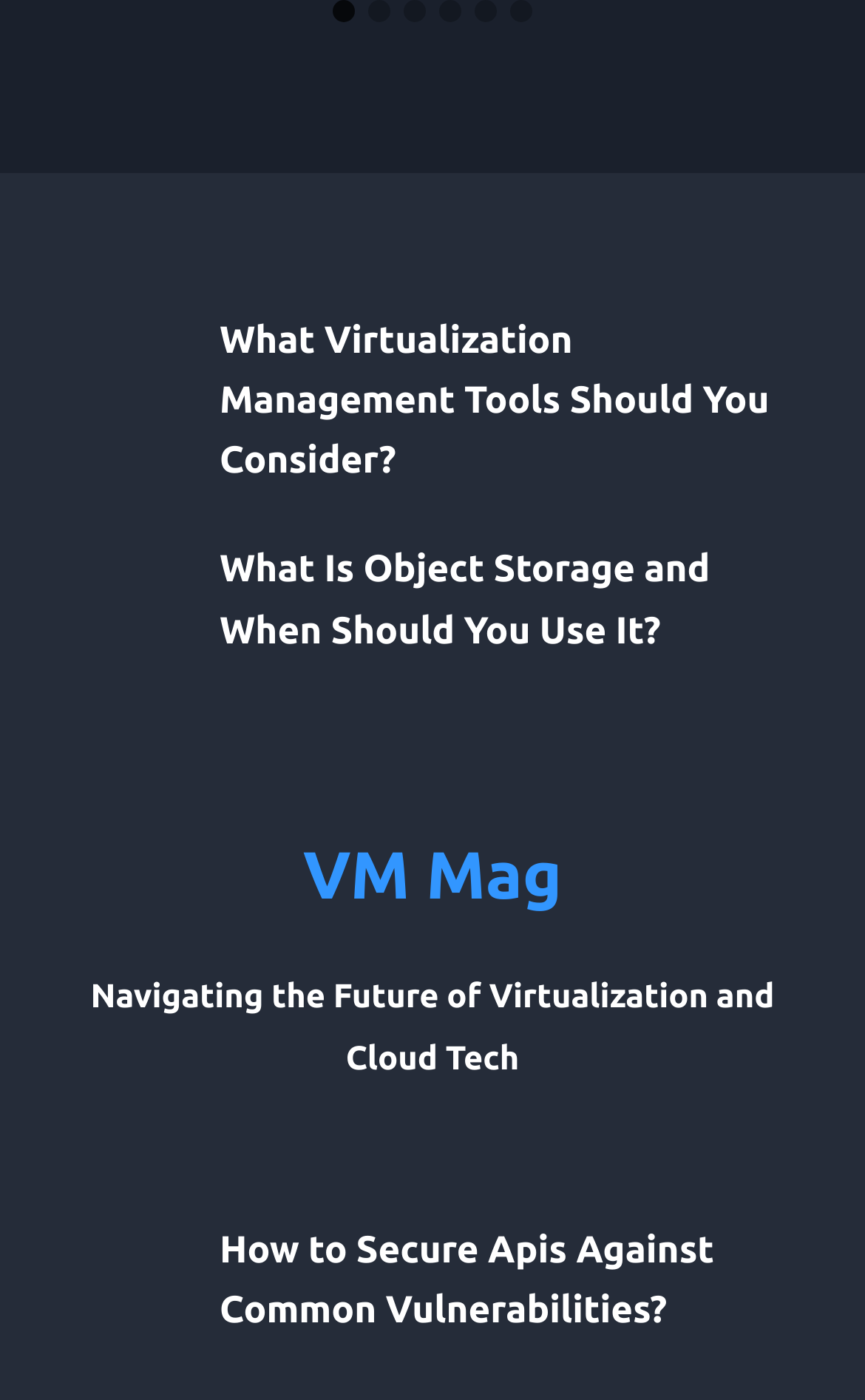Please indicate the bounding box coordinates for the clickable area to complete the following task: "Check 'VM Mag Navigating the Future of Virtualization and Cloud Tech'". The coordinates should be specified as four float numbers between 0 and 1, i.e., [left, top, right, bottom].

[0.062, 0.587, 0.938, 0.776]